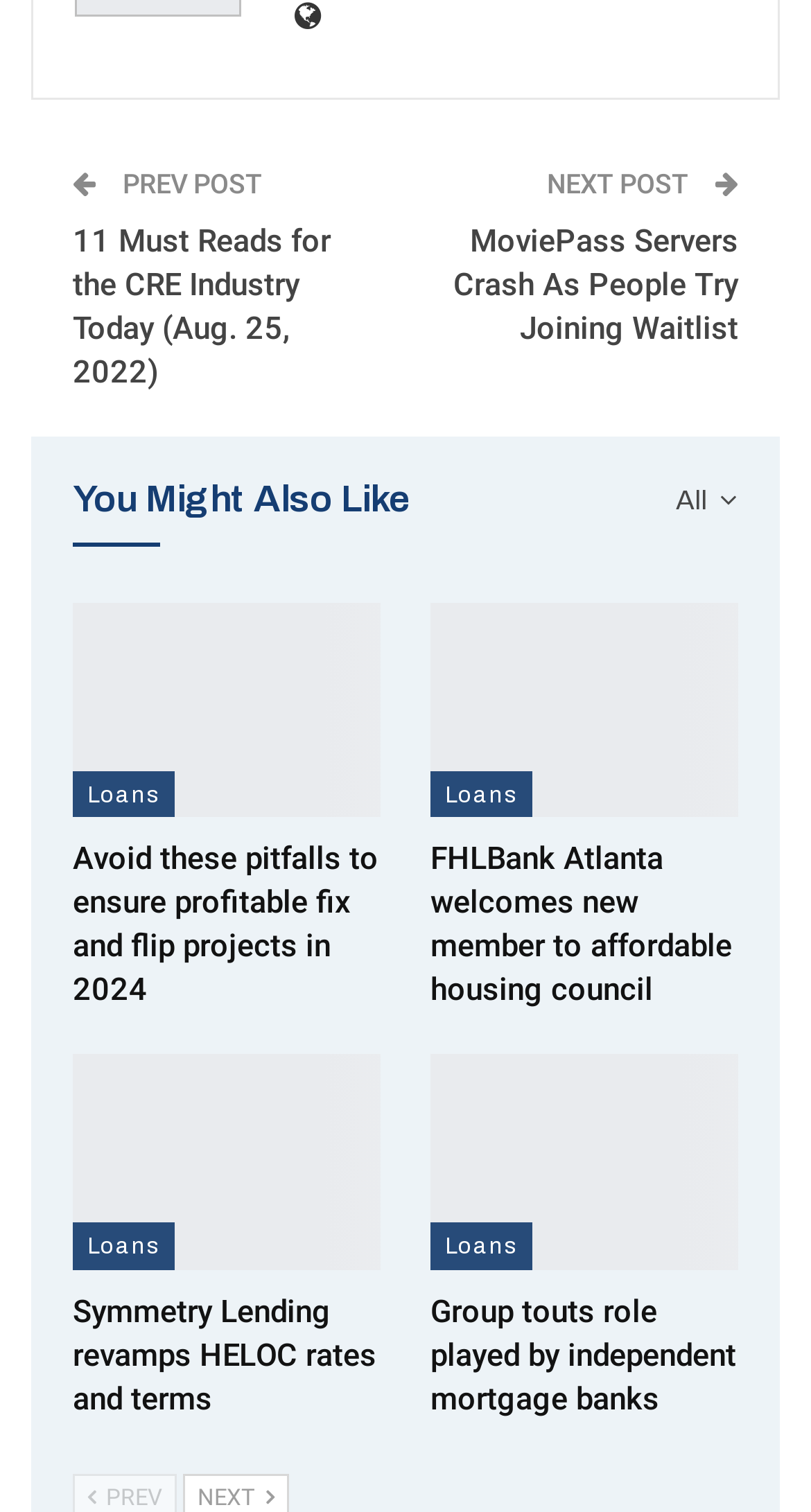Determine the bounding box coordinates for the clickable element to execute this instruction: "Click on the 'All' link". Provide the coordinates as four float numbers between 0 and 1, i.e., [left, top, right, bottom].

[0.787, 0.305, 0.91, 0.357]